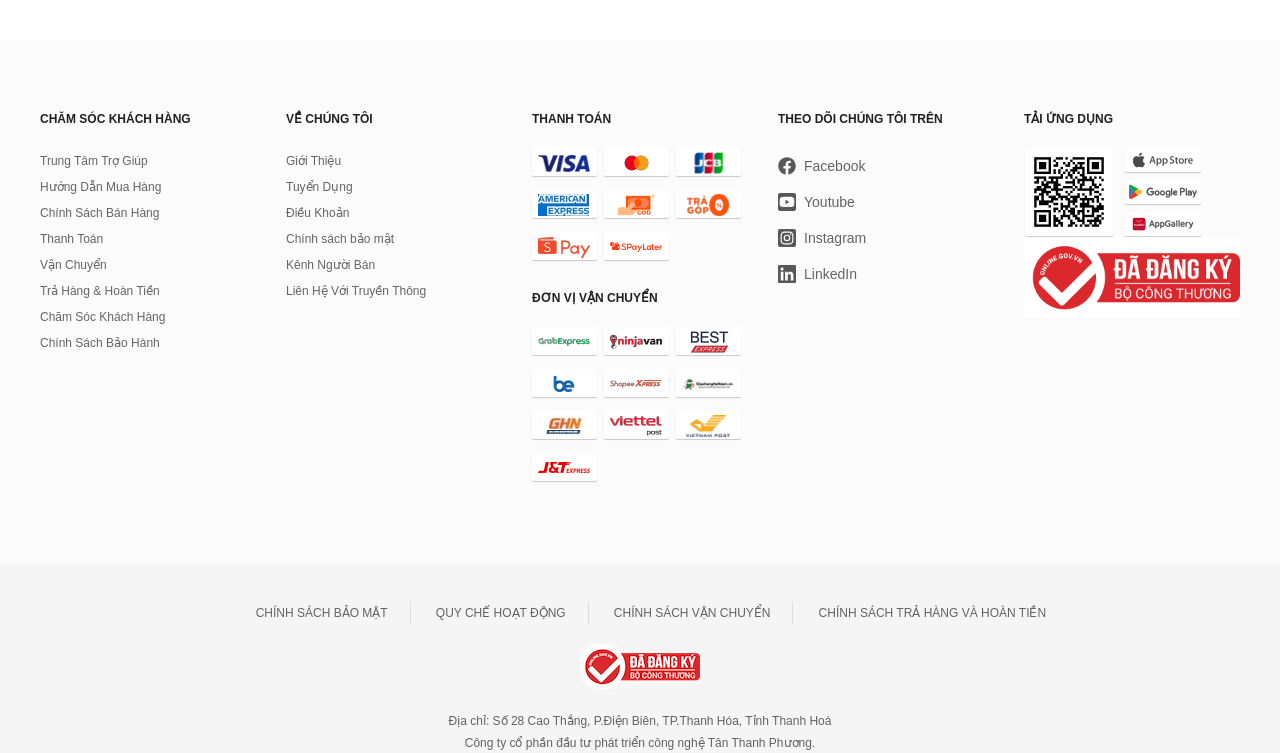Find the bounding box of the UI element described as follows: "Chăm Sóc Khách Hàng".

[0.031, 0.411, 0.129, 0.43]